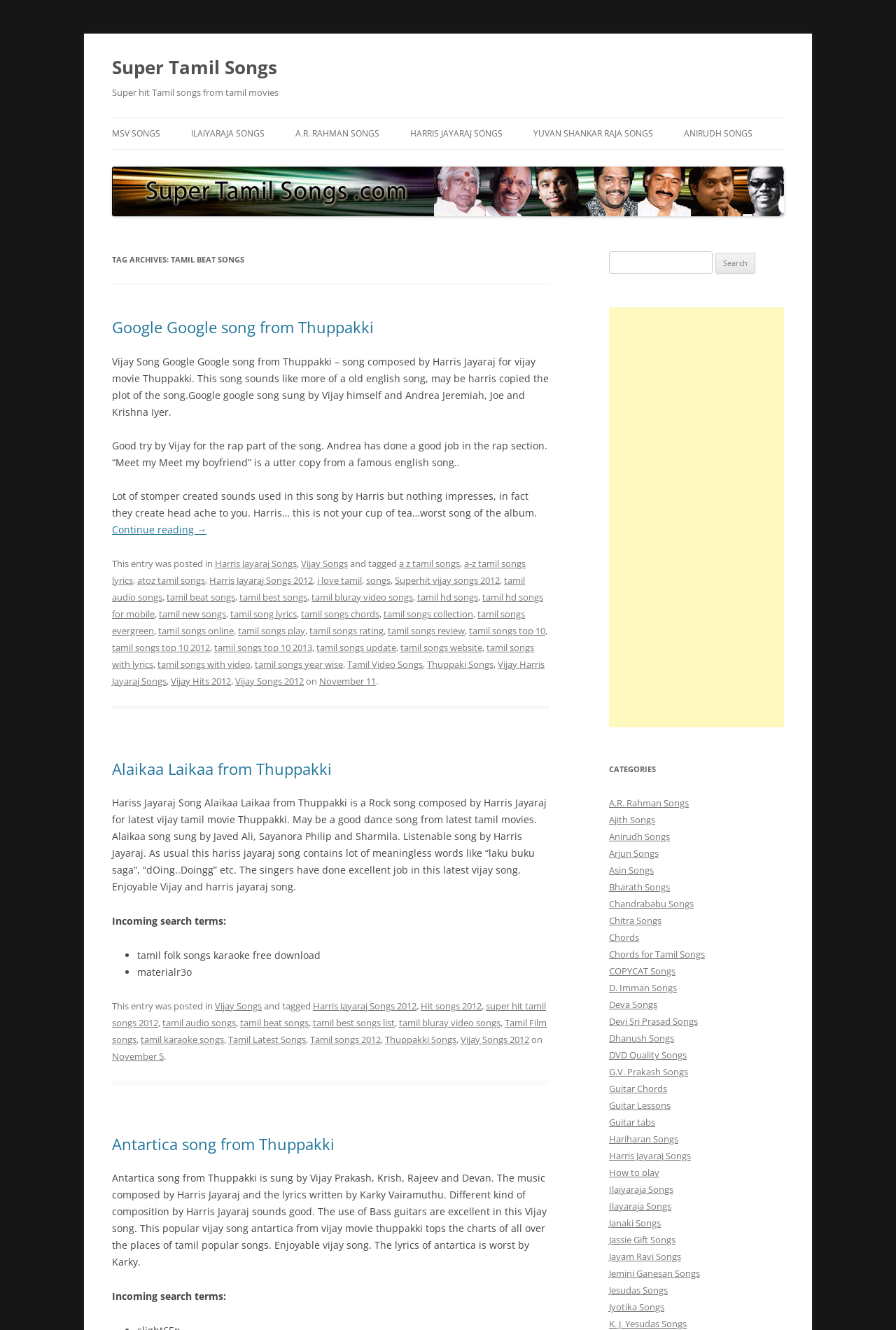Generate the text content of the main headline of the webpage.

Super Tamil Songs